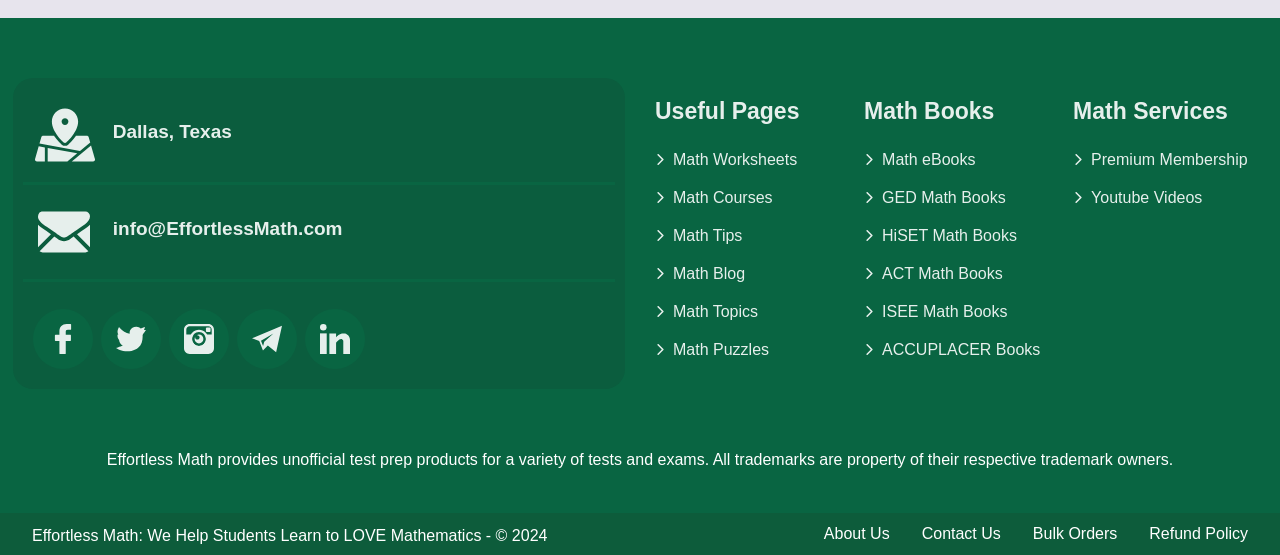Please analyze the image and give a detailed answer to the question:
What is the location of Effortless Math?

The location of Effortless Math can be found at the top of the webpage, where it says 'Dallas, Texas' in a static text element.